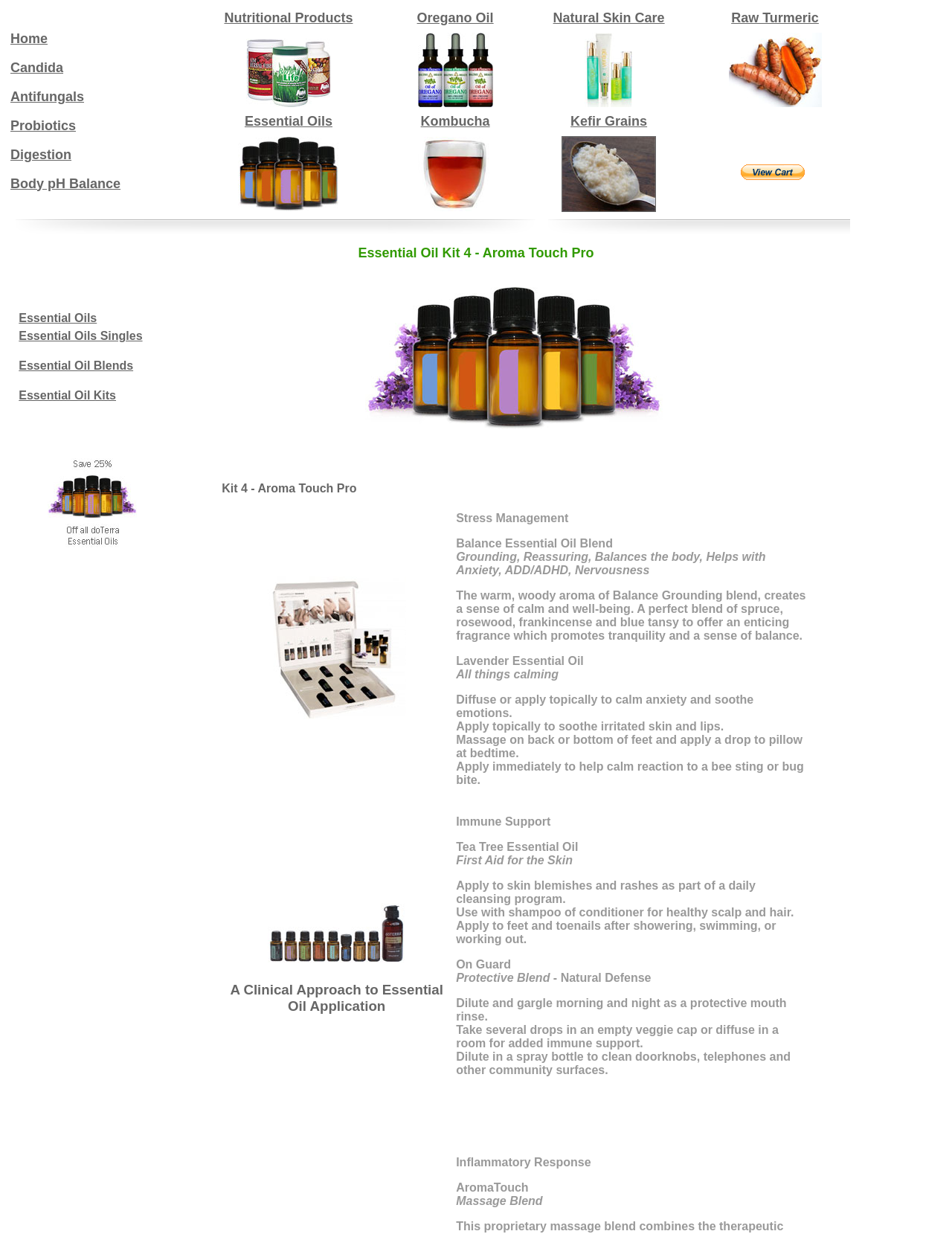Provide an in-depth caption for the contents of the webpage.

The webpage is about essential oils and related products. At the top, there is a navigation menu with links to various categories, including Home, Candida, Antifungals, Probiotics, Digestion, Body pH Balance, Nutritional Products, Oregano Oil, Natural Skin Care, and Raw Turmeric. 

Below the navigation menu, there is a table with four rows and five columns. Each cell in the table contains a link to a specific product or category, such as nutritional powders, oregano oil, natural skin care products, and Turmeric Root Rizhomes. Some of these links have accompanying images.

Further down the page, there is a section with a heading "Essential Oil Kit 4 - Aroma Touch Pro". This section contains a table with five rows and two columns. The left column lists various essential oil-related categories, including Essential Oils, Essential Oils Singles, Essential Oil Blends, and Essential Oil Kits. The right column is empty except for the last row, which contains a link to "Kit 4 - Aroma Touch Pro".

Below this table, there is a link to "save on essential oils" with an accompanying image. Next to it, there is a heading that reads "Essential oils - buy Essential oils online certified pure essential oils and pure essential oil blends" with an accompanying image. 

Finally, there is a section with a heading "Kit 4 - Aroma Touch Pro" that contains a table with two rows and two columns. The first row lists the product name, and the second row provides a brief description of the product.